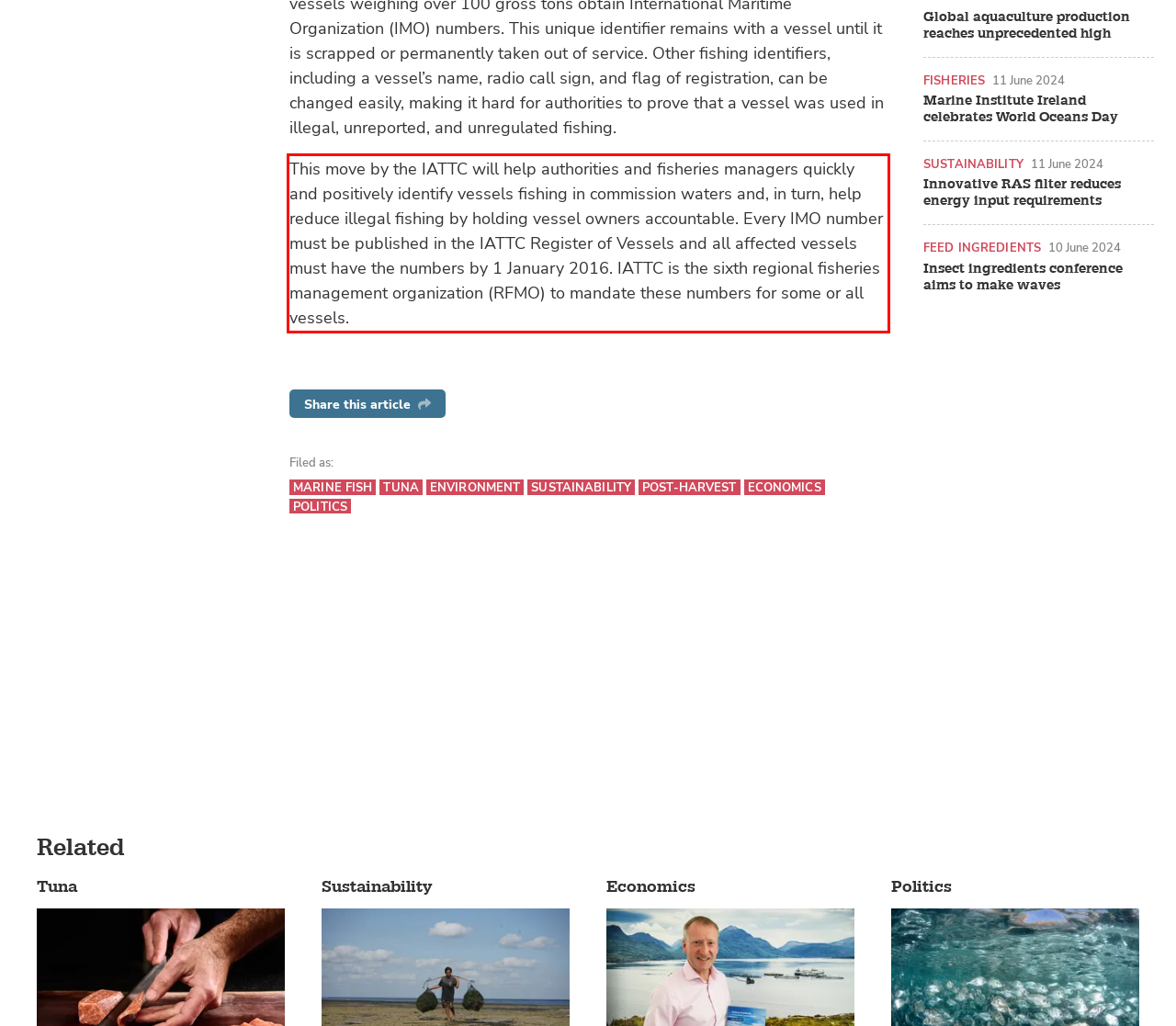In the given screenshot, locate the red bounding box and extract the text content from within it.

This move by the IATTC will help authorities and fisheries managers quickly and positively identify vessels fishing in commission waters and, in turn, help reduce illegal fishing by holding vessel owners accountable. Every IMO number must be published in the IATTC Register of Vessels and all affected vessels must have the numbers by 1 January 2016. IATTC is the sixth regional fisheries management organization (RFMO) to mandate these numbers for some or all vessels.